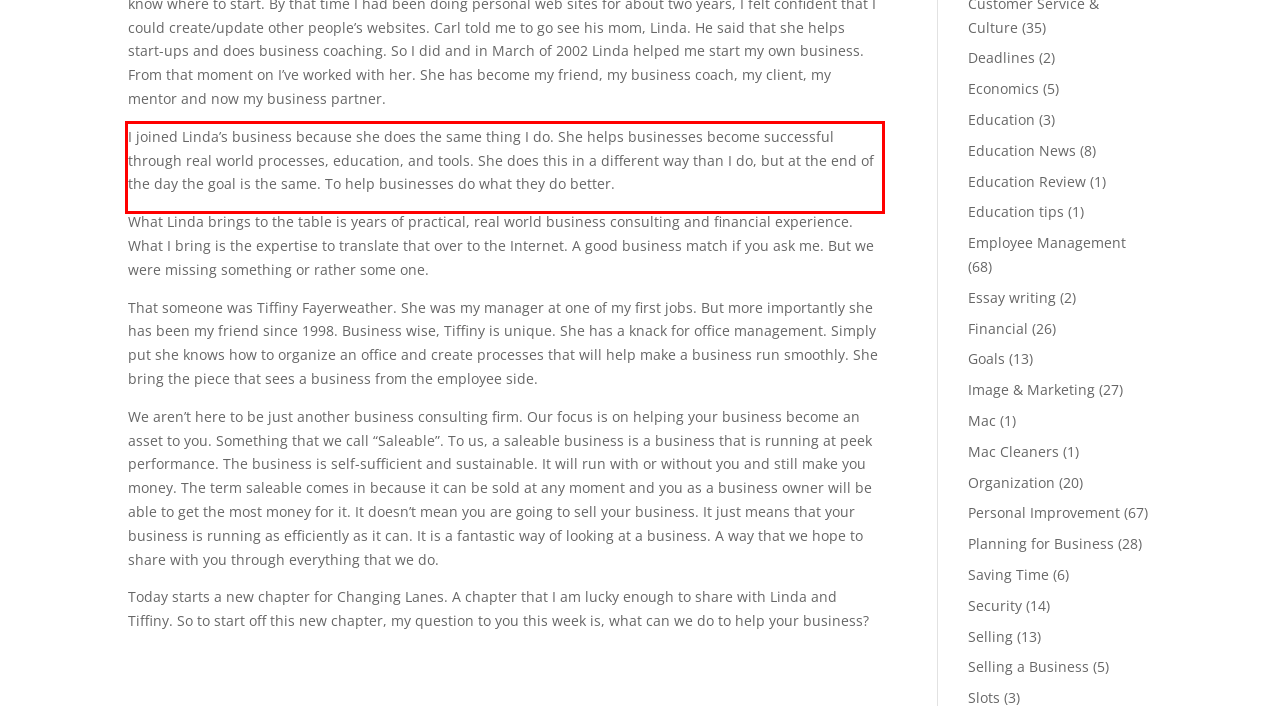Please take the screenshot of the webpage, find the red bounding box, and generate the text content that is within this red bounding box.

I joined Linda’s business because she does the same thing I do. She helps businesses become successful through real world processes, education, and tools. She does this in a different way than I do, but at the end of the day the goal is the same. To help businesses do what they do better.